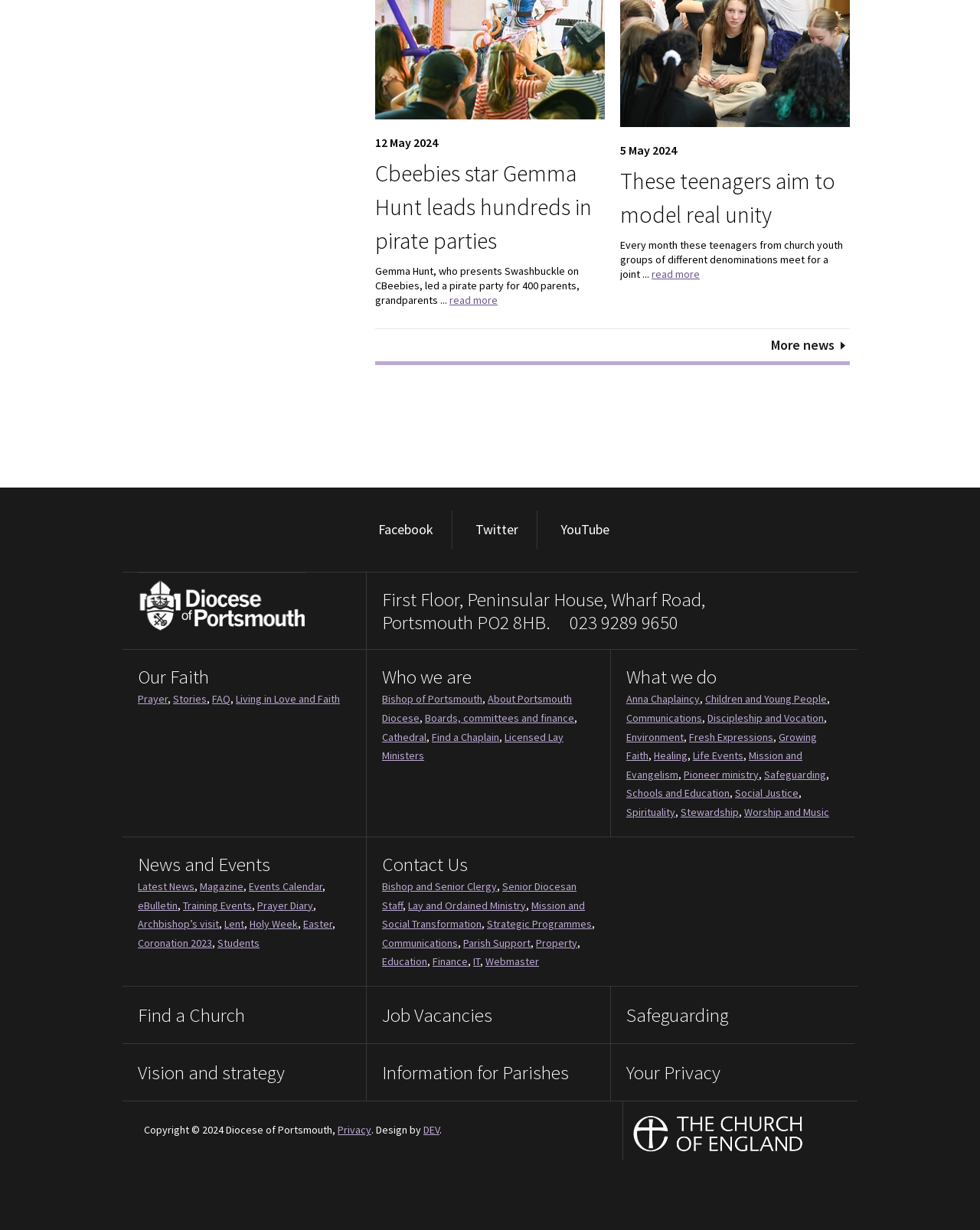Indicate the bounding box coordinates of the element that must be clicked to execute the instruction: "visit Facebook page". The coordinates should be given as four float numbers between 0 and 1, i.e., [left, top, right, bottom].

[0.362, 0.415, 0.458, 0.446]